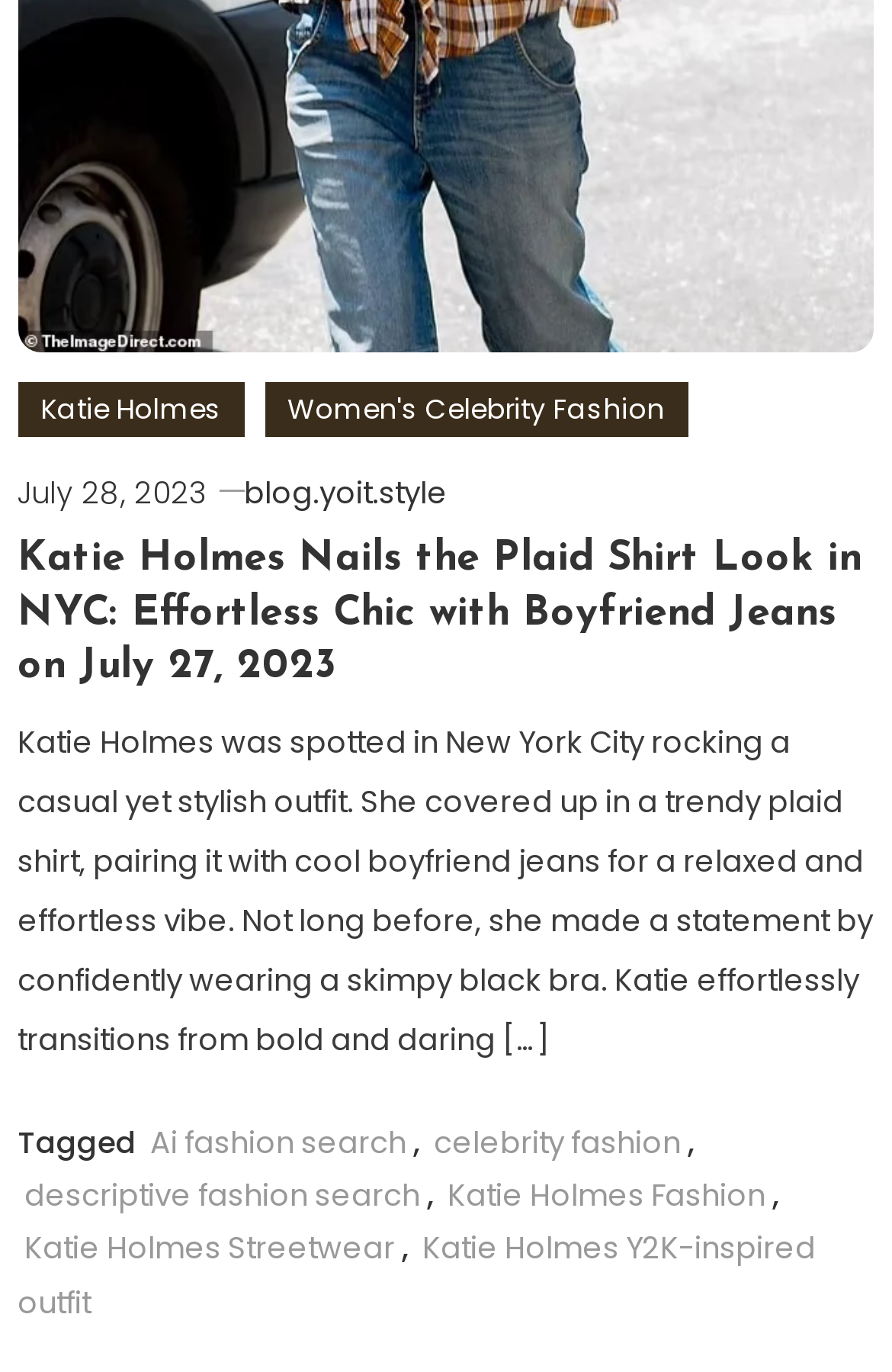Give a concise answer using only one word or phrase for this question:
Who is the celebrity in the article?

Katie Holmes